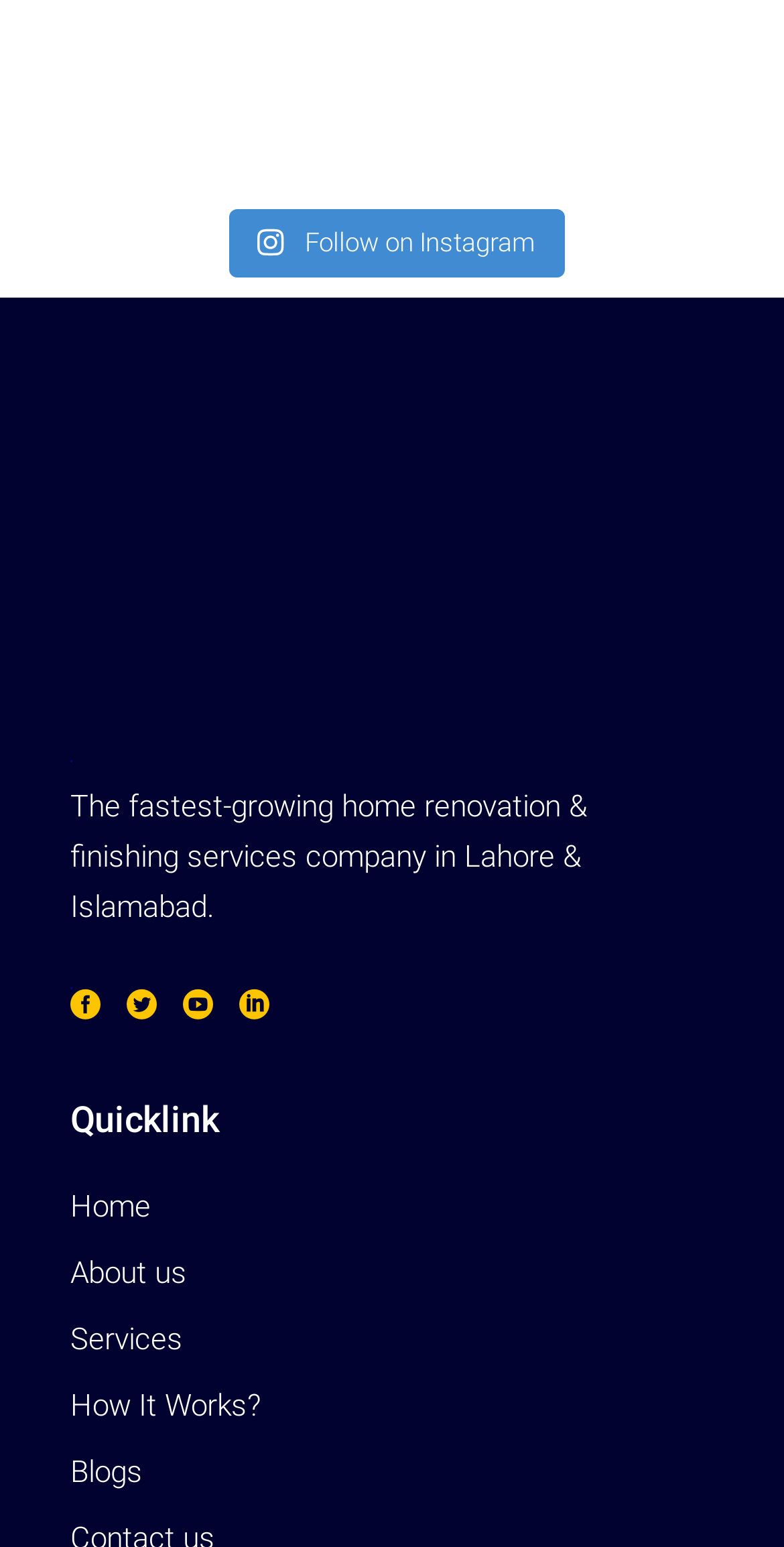Please provide a comprehensive response to the question below by analyzing the image: 
What is the company's location?

Based on the static text 'The fastest-growing home renovation & finishing services company in Lahore & Islamabad.', it can be inferred that the company is located in Lahore and Islamabad.